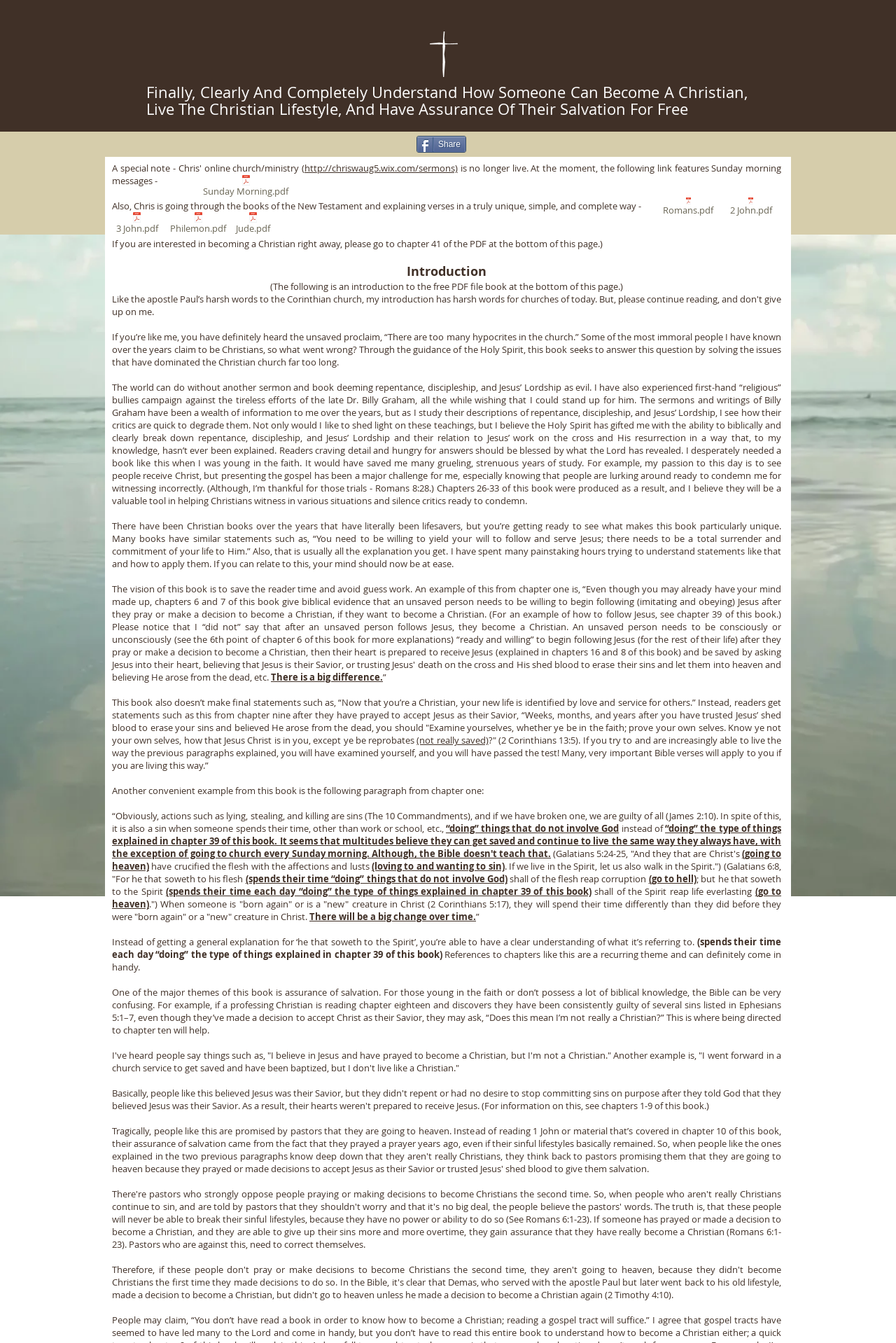What is the significance of chapter 41 in the PDF book?
From the screenshot, provide a brief answer in one word or phrase.

Becoming a Christian